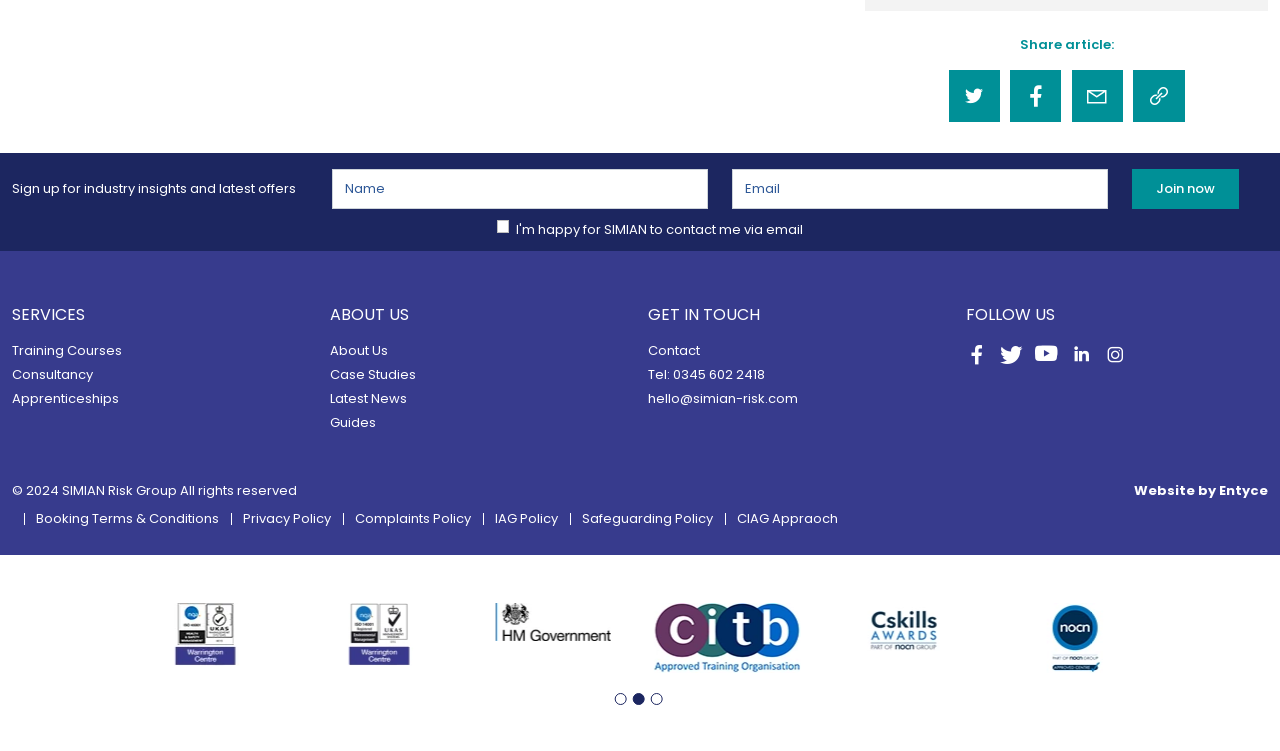Please provide a one-word or short phrase answer to the question:
What social media platforms does SIMIAN have a presence on?

Multiple platforms